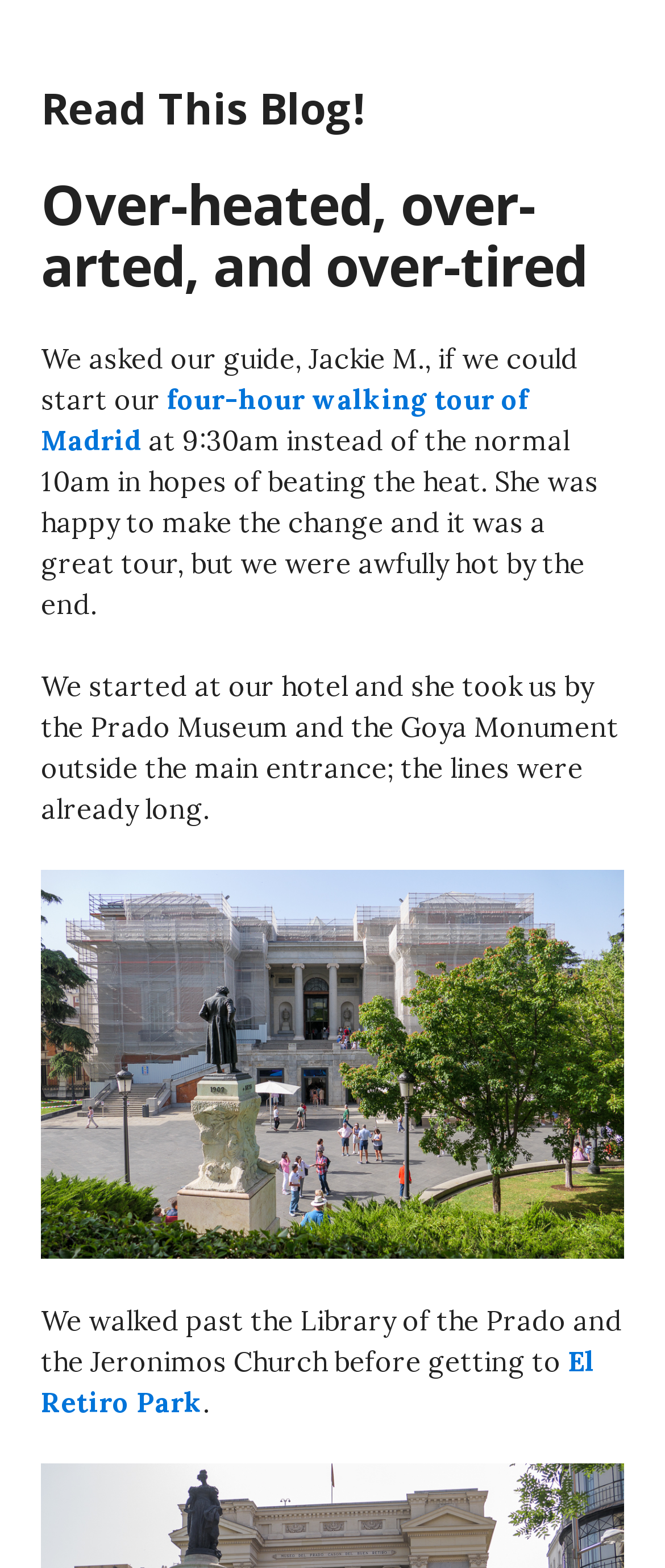What is the name of the park mentioned in the text?
Using the image, give a concise answer in the form of a single word or short phrase.

El Retiro Park